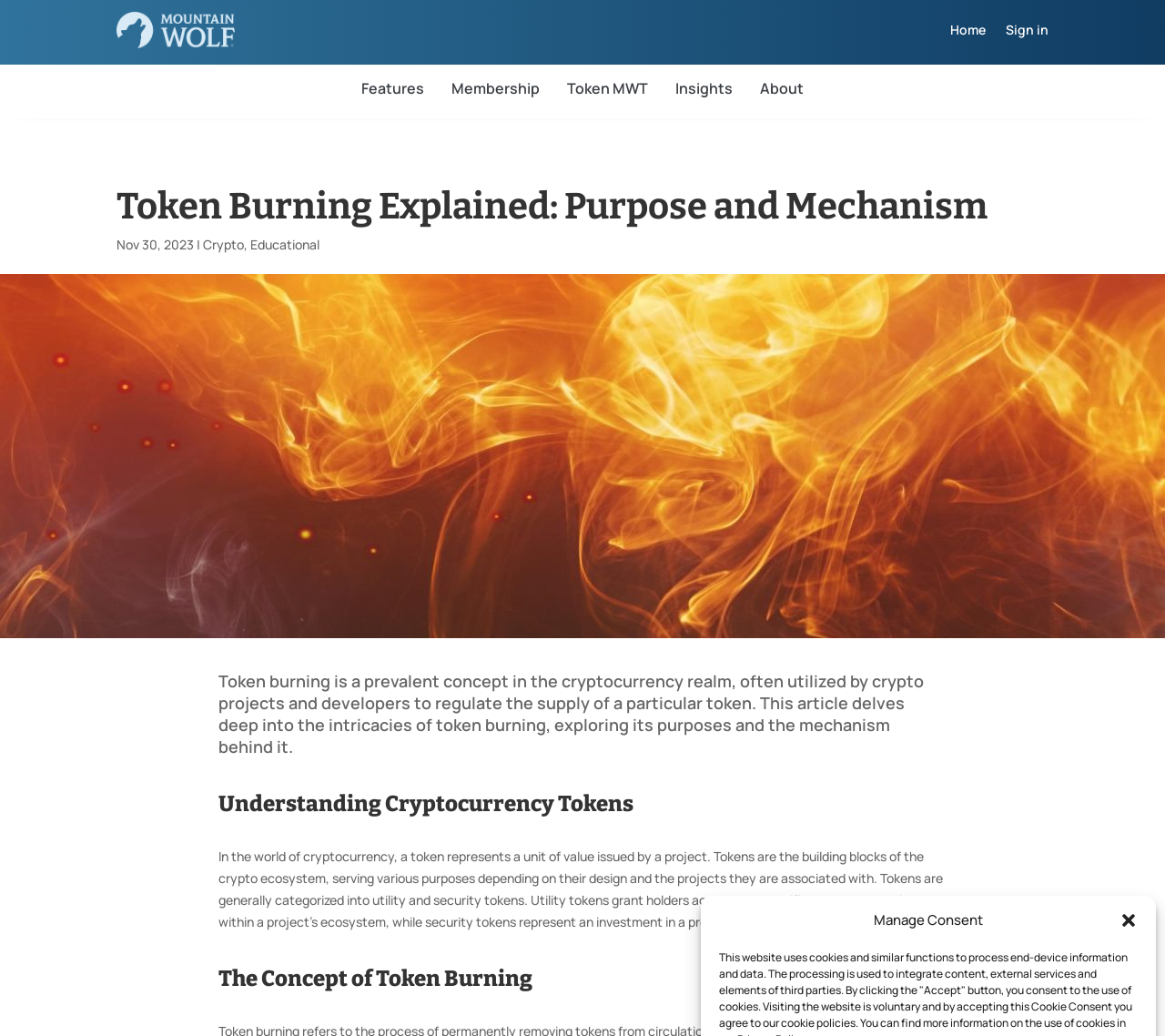Identify the bounding box coordinates for the region of the element that should be clicked to carry out the instruction: "Click the Close dialogue button". The bounding box coordinates should be four float numbers between 0 and 1, i.e., [left, top, right, bottom].

[0.961, 0.88, 0.977, 0.897]